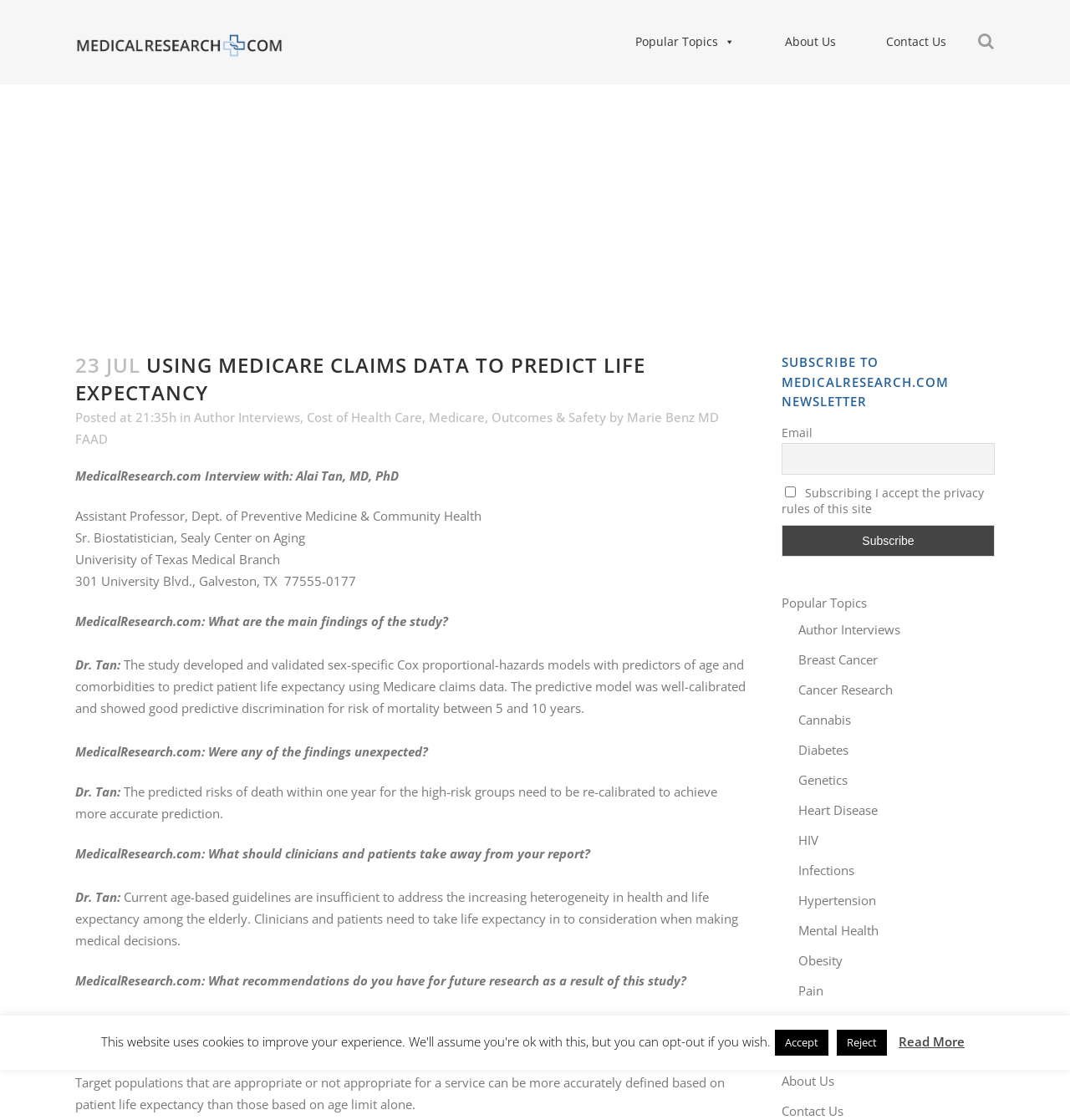Please provide the bounding box coordinates in the format (top-left x, top-left y, bottom-right x, bottom-right y). Remember, all values are floating point numbers between 0 and 1. What is the bounding box coordinate of the region described as: Cannabis

[0.746, 0.635, 0.795, 0.65]